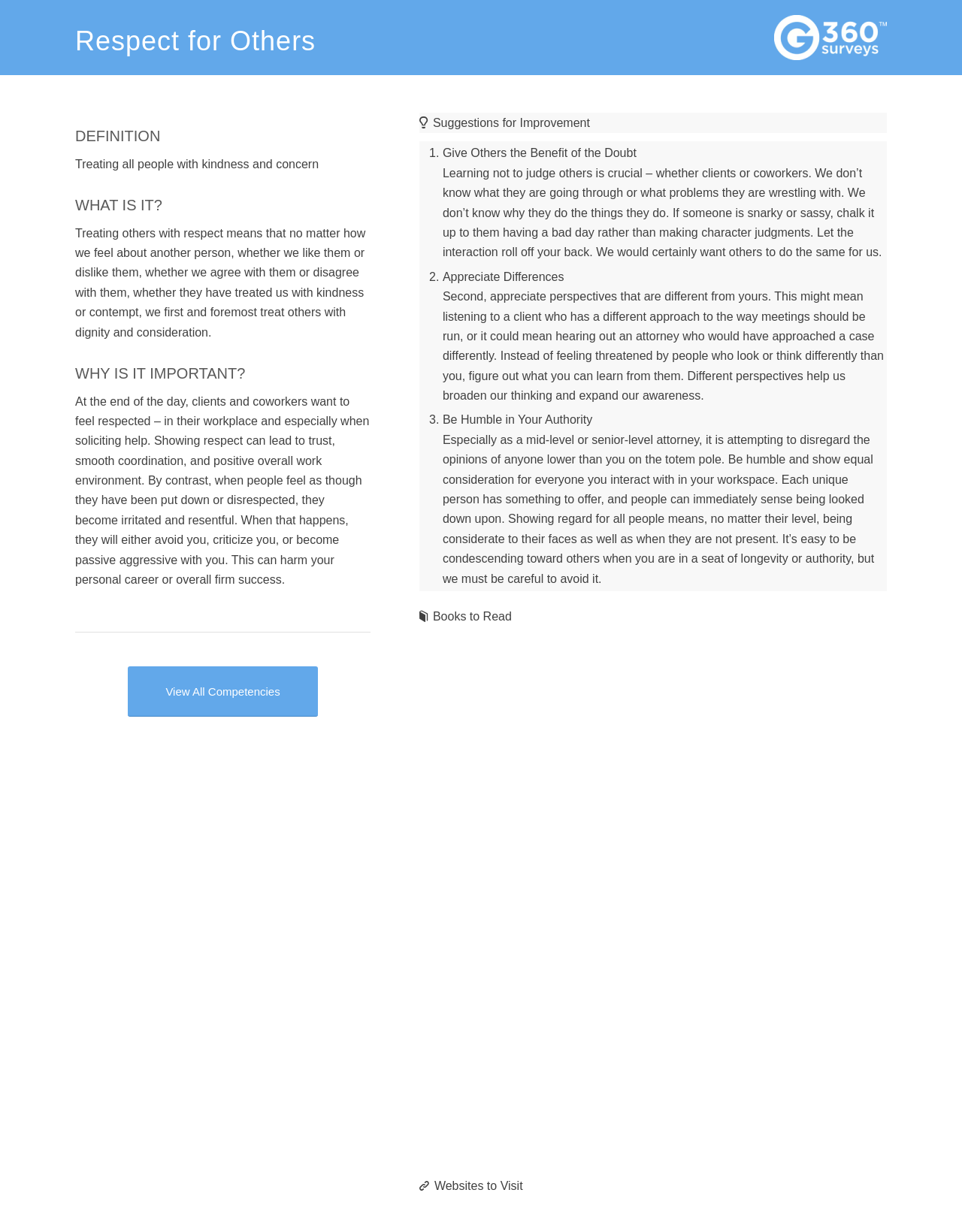Provide a one-word or short-phrase answer to the question:
What is the bounding box coordinate of the 'View All Competencies' link?

[0.133, 0.541, 0.33, 0.582]